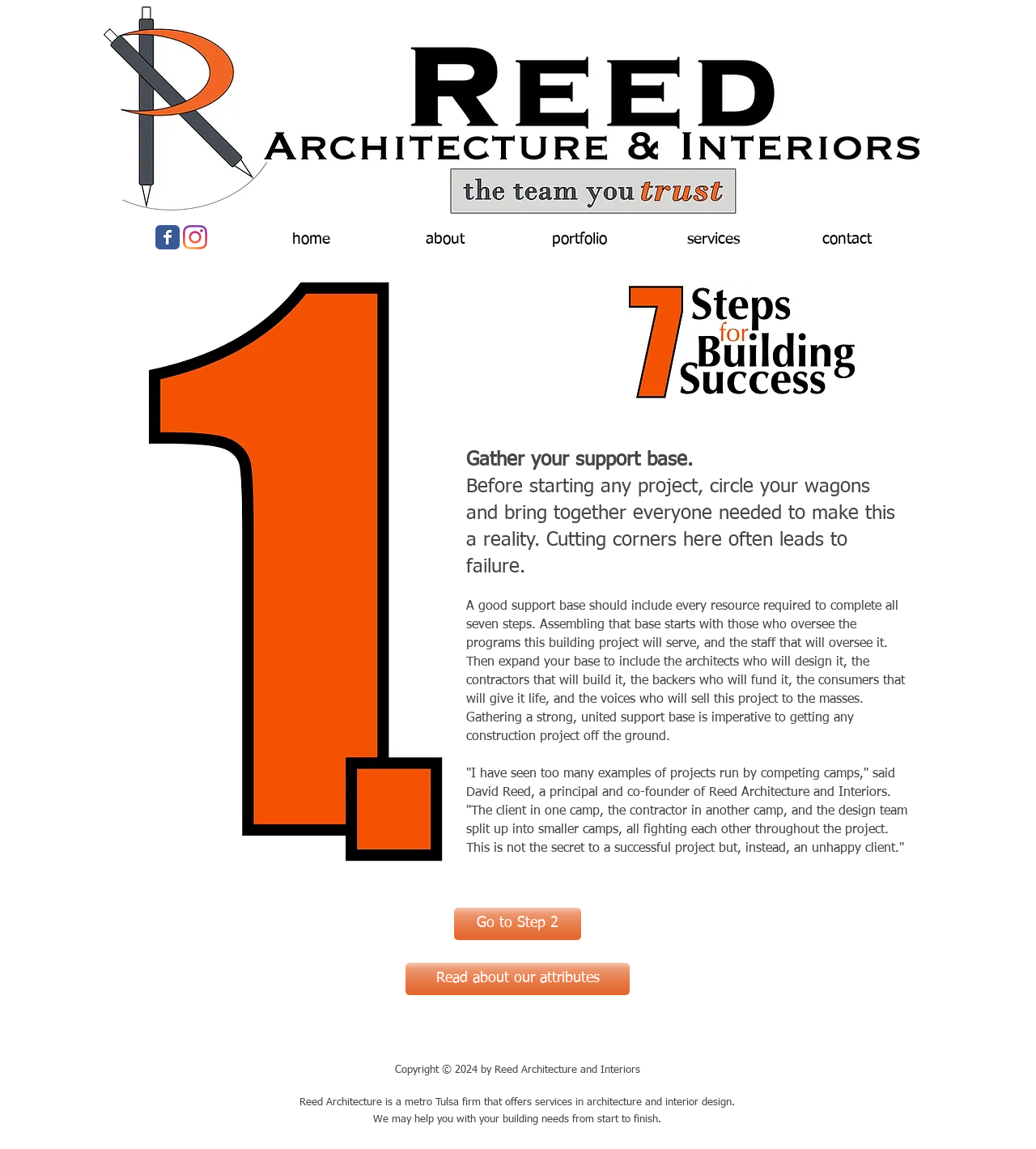Determine the bounding box coordinates of the clickable region to execute the instruction: "Navigate to the about page". The coordinates should be four float numbers between 0 and 1, denoted as [left, top, right, bottom].

[0.365, 0.199, 0.495, 0.212]